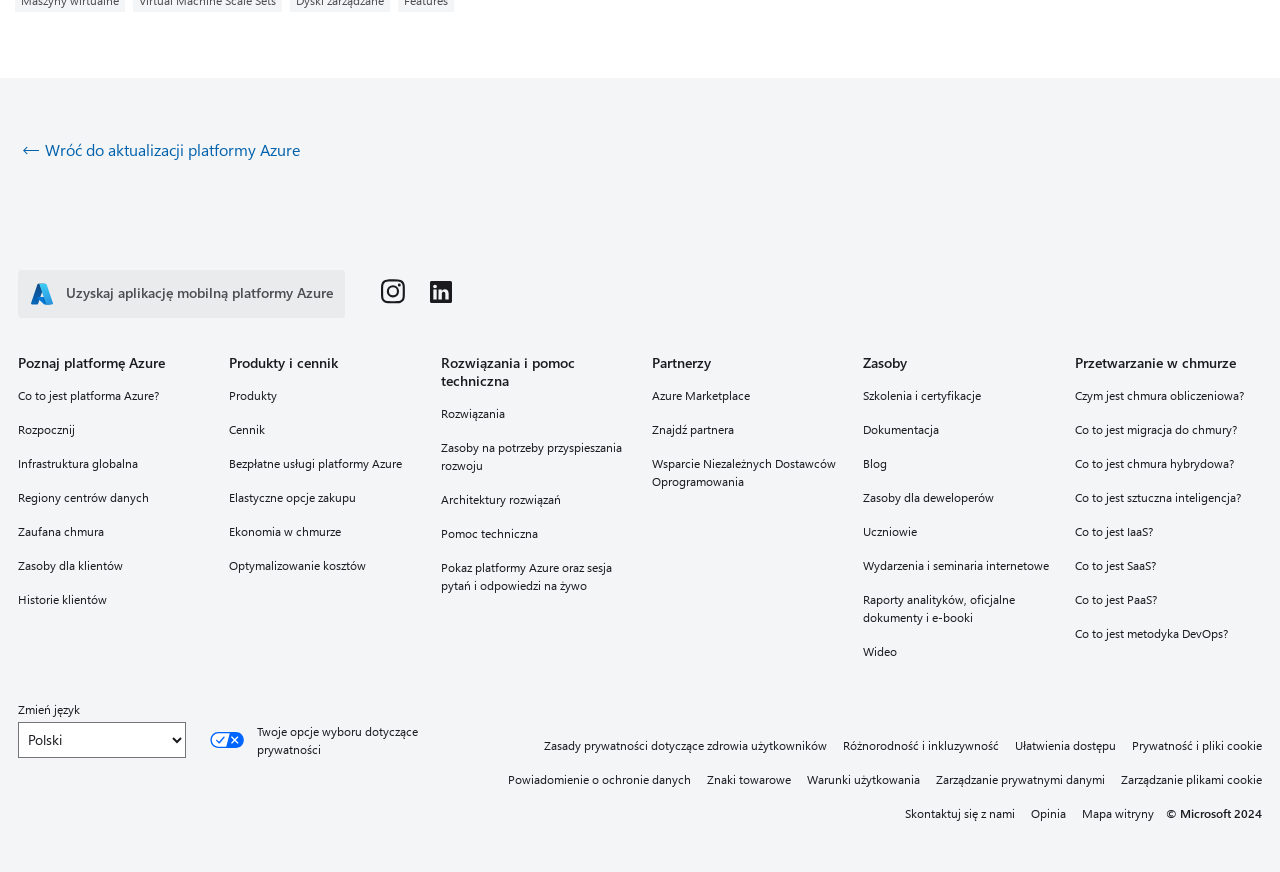Given the webpage screenshot, identify the bounding box of the UI element that matches this description: "Pomoc techniczna".

[0.344, 0.599, 0.491, 0.624]